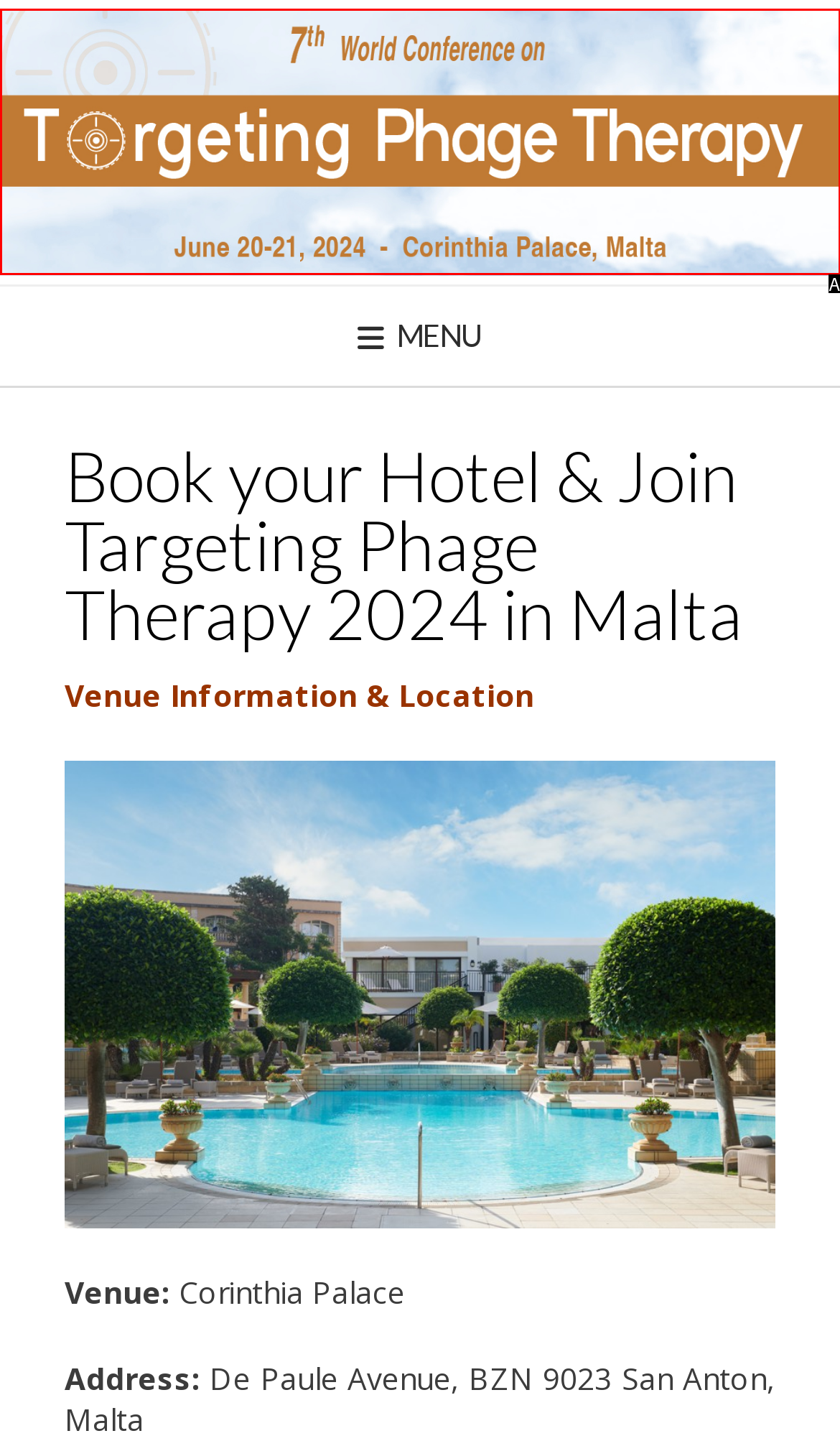Based on the description: title="Targeting Phage Therapy Congress", select the HTML element that fits best. Provide the letter of the matching option.

A